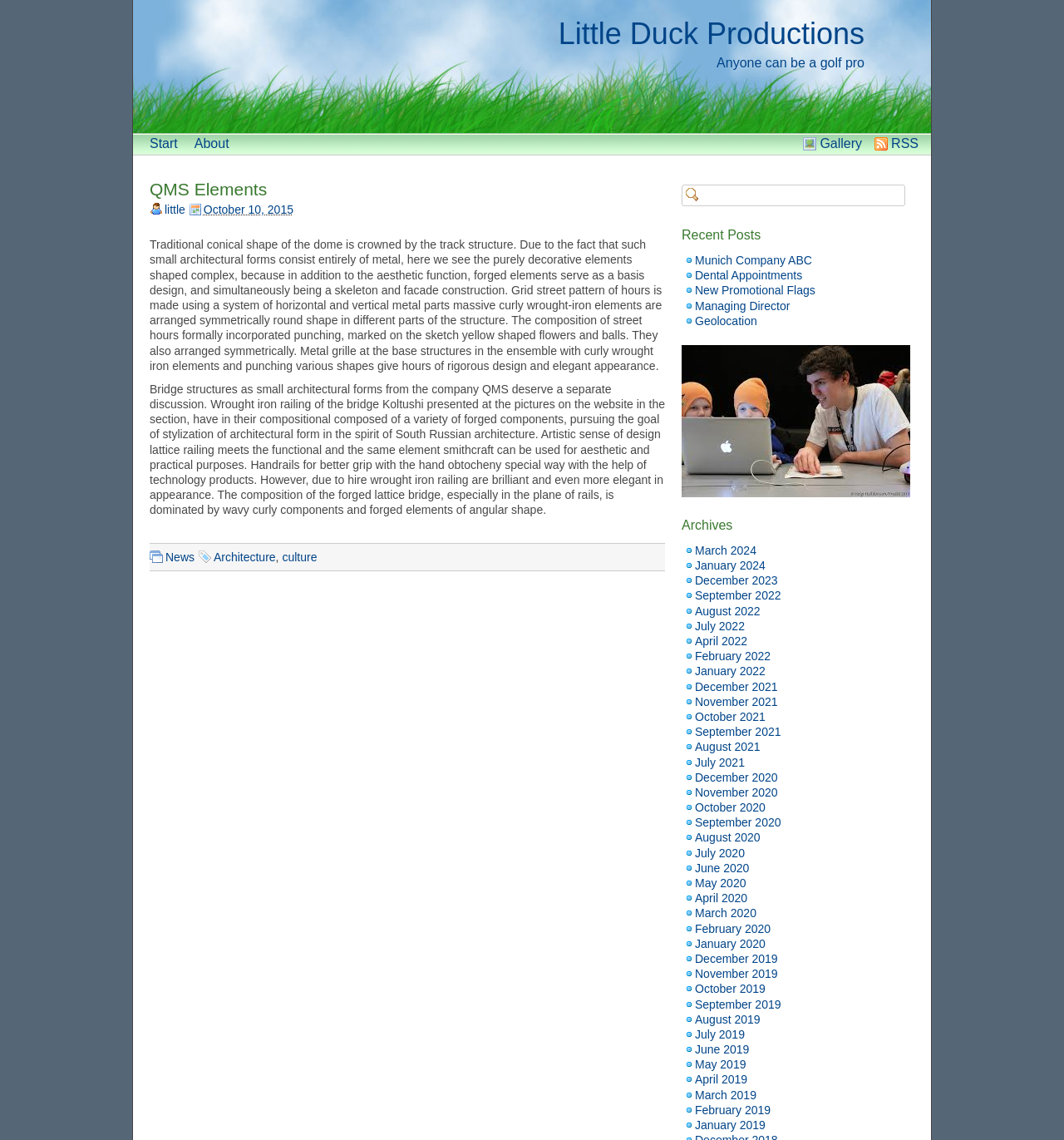Please locate the bounding box coordinates of the element that needs to be clicked to achieve the following instruction: "Go to the 'Architecture' page". The coordinates should be four float numbers between 0 and 1, i.e., [left, top, right, bottom].

[0.201, 0.483, 0.259, 0.494]